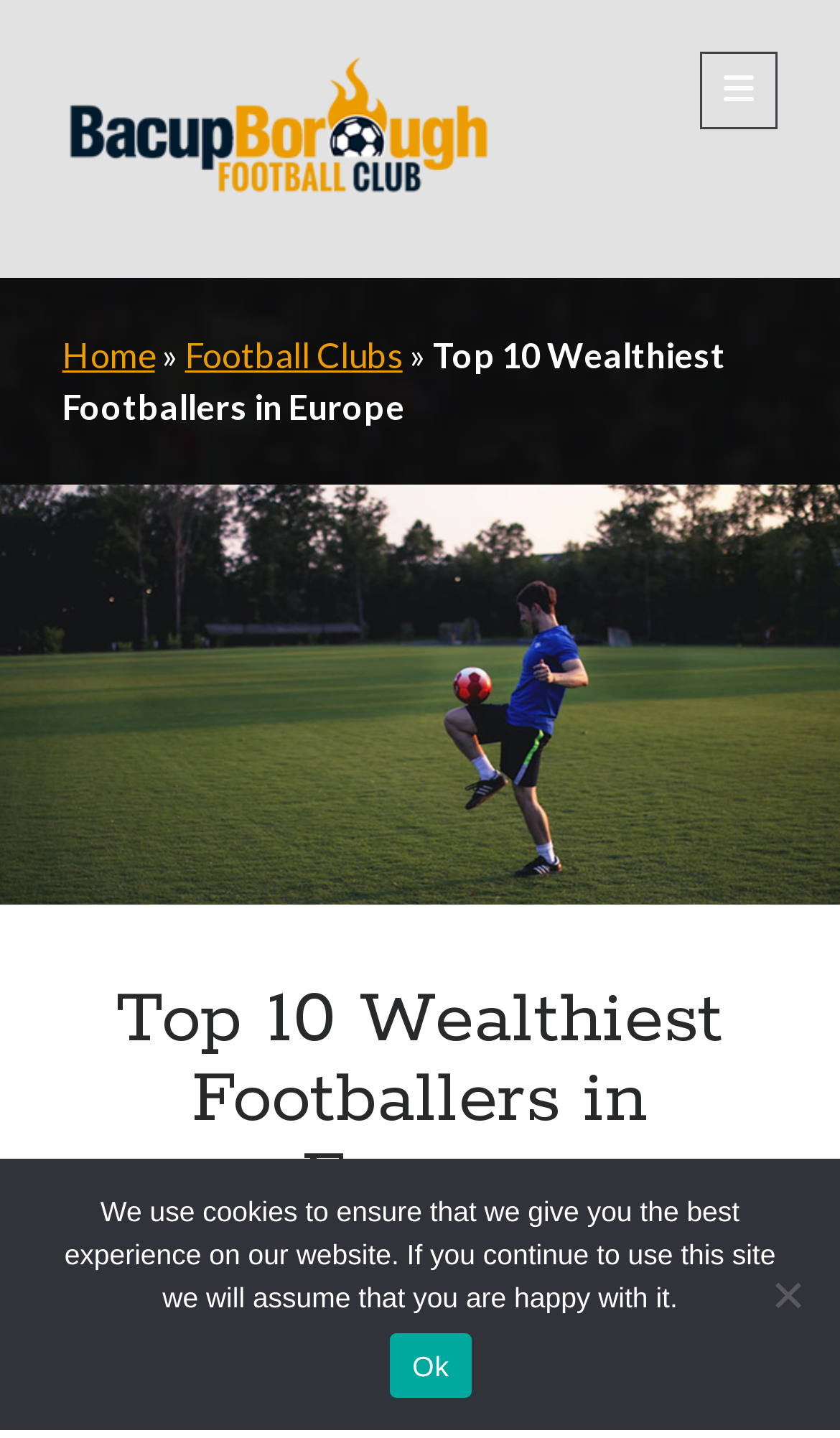With reference to the image, please provide a detailed answer to the following question: How many links are there in the 'Latest Posts' section?

I looked at the 'Latest Posts' section and found two links, one with text 'How To Plan a Thrilling Casino-Themed Football Sponsorship Event' and another with the same text, so I counted them as two links.